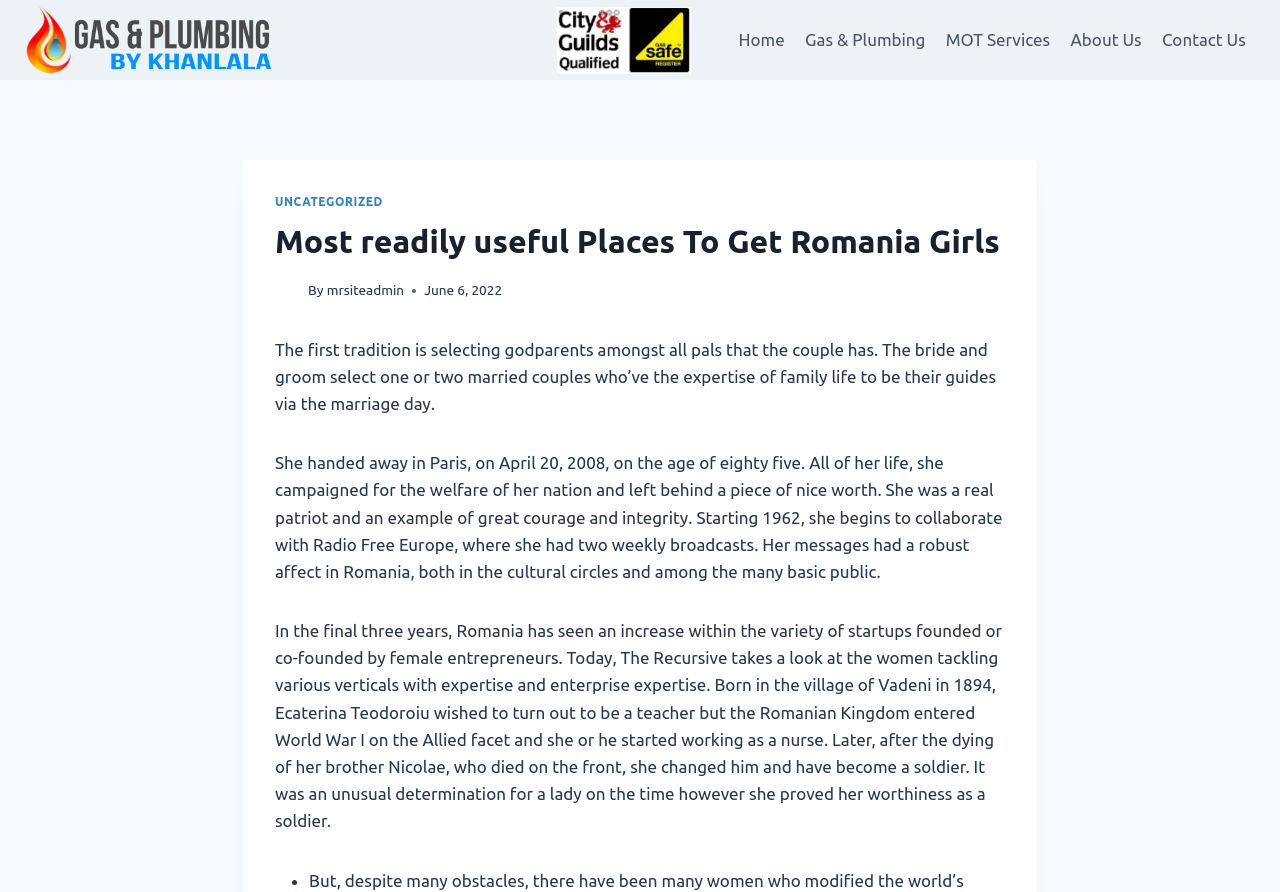Show me the bounding box coordinates of the clickable region to achieve the task as per the instruction: "Click on the 'Contact Us' link".

[0.9, 0.018, 0.981, 0.072]